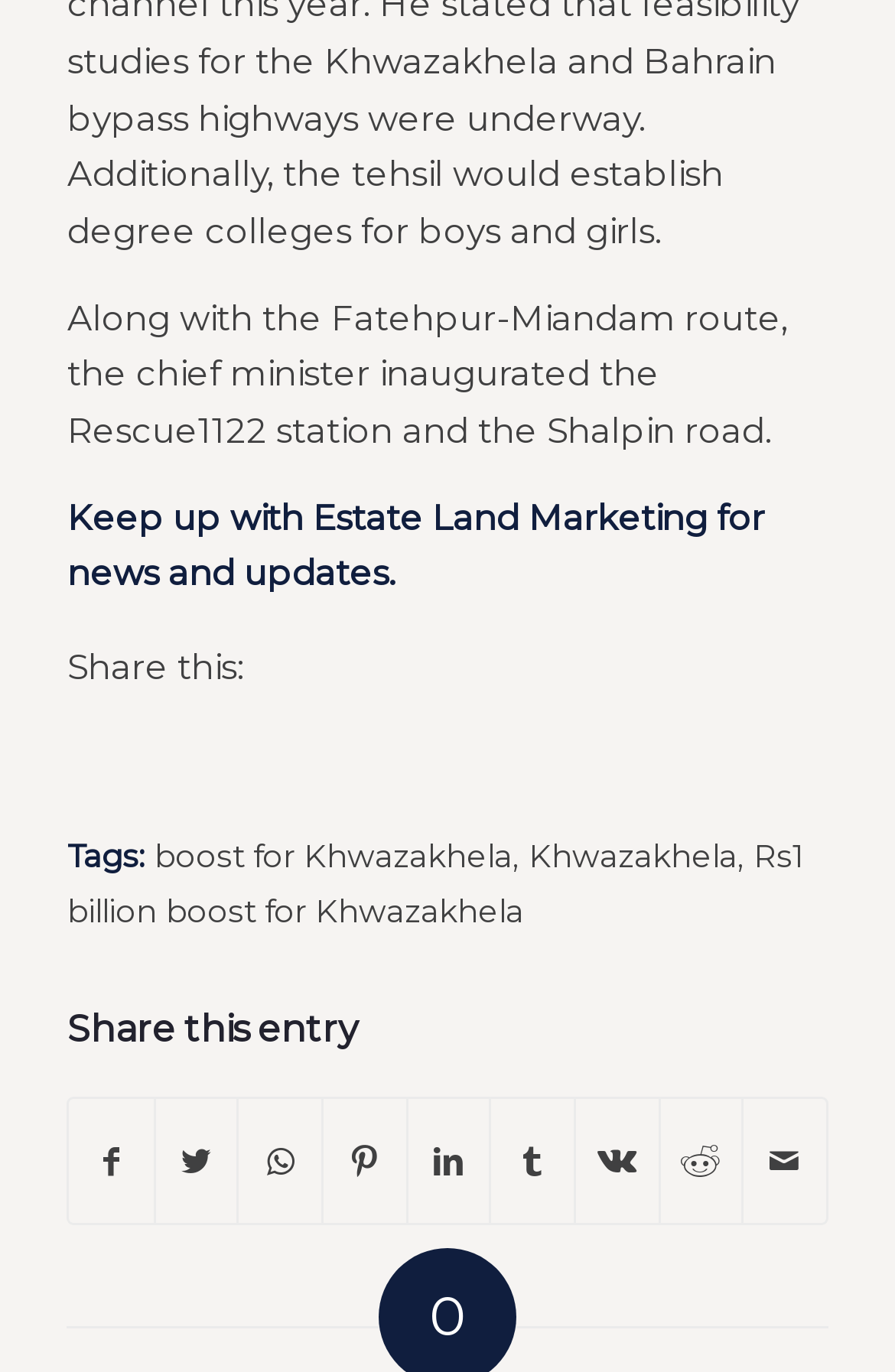Please find the bounding box coordinates (top-left x, top-left y, bottom-right x, bottom-right y) in the screenshot for the UI element described as follows: Estate Land Marketing

[0.349, 0.36, 0.79, 0.392]